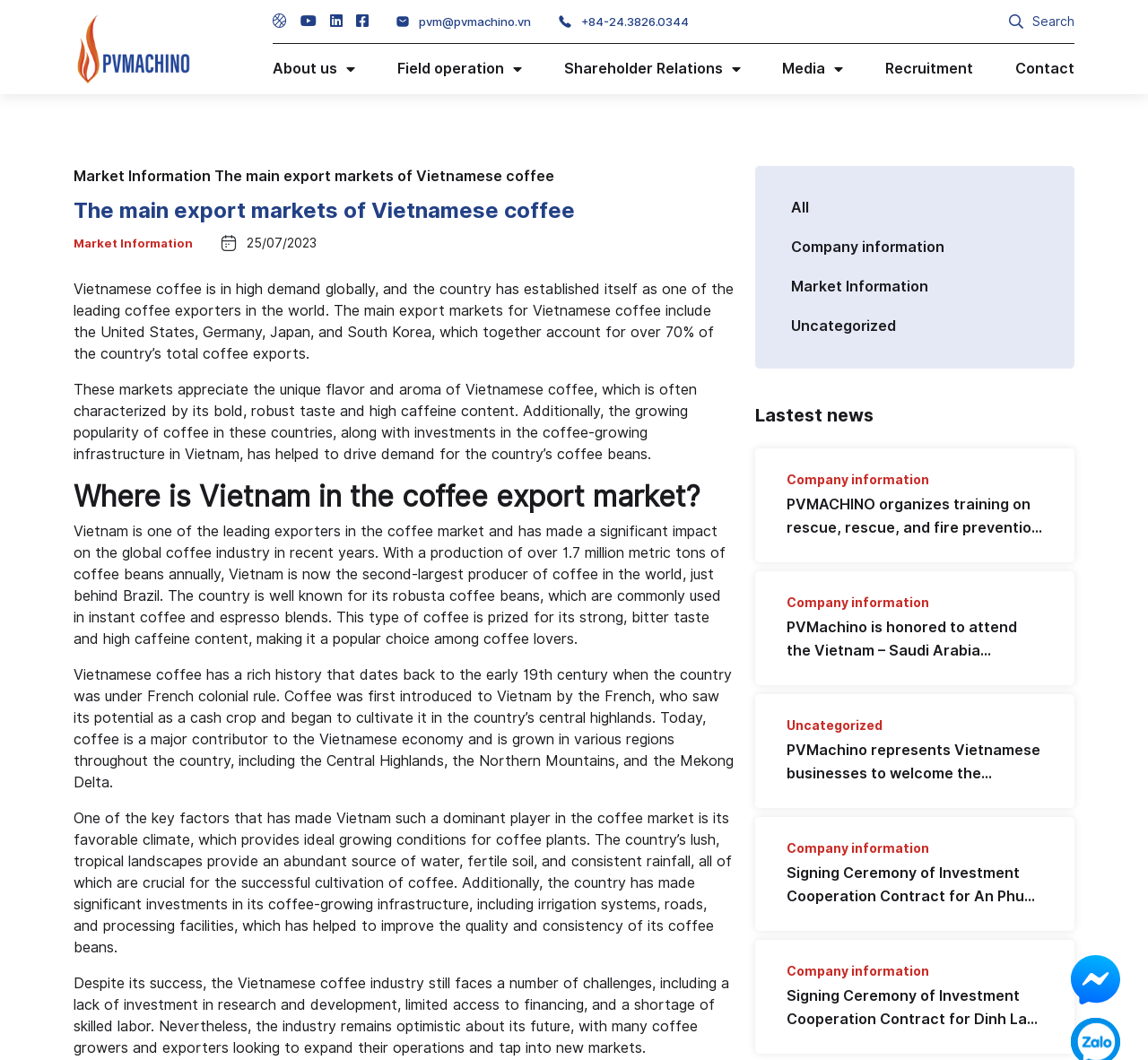Please specify the bounding box coordinates of the clickable section necessary to execute the following command: "View 'Market Information'".

[0.064, 0.158, 0.184, 0.174]